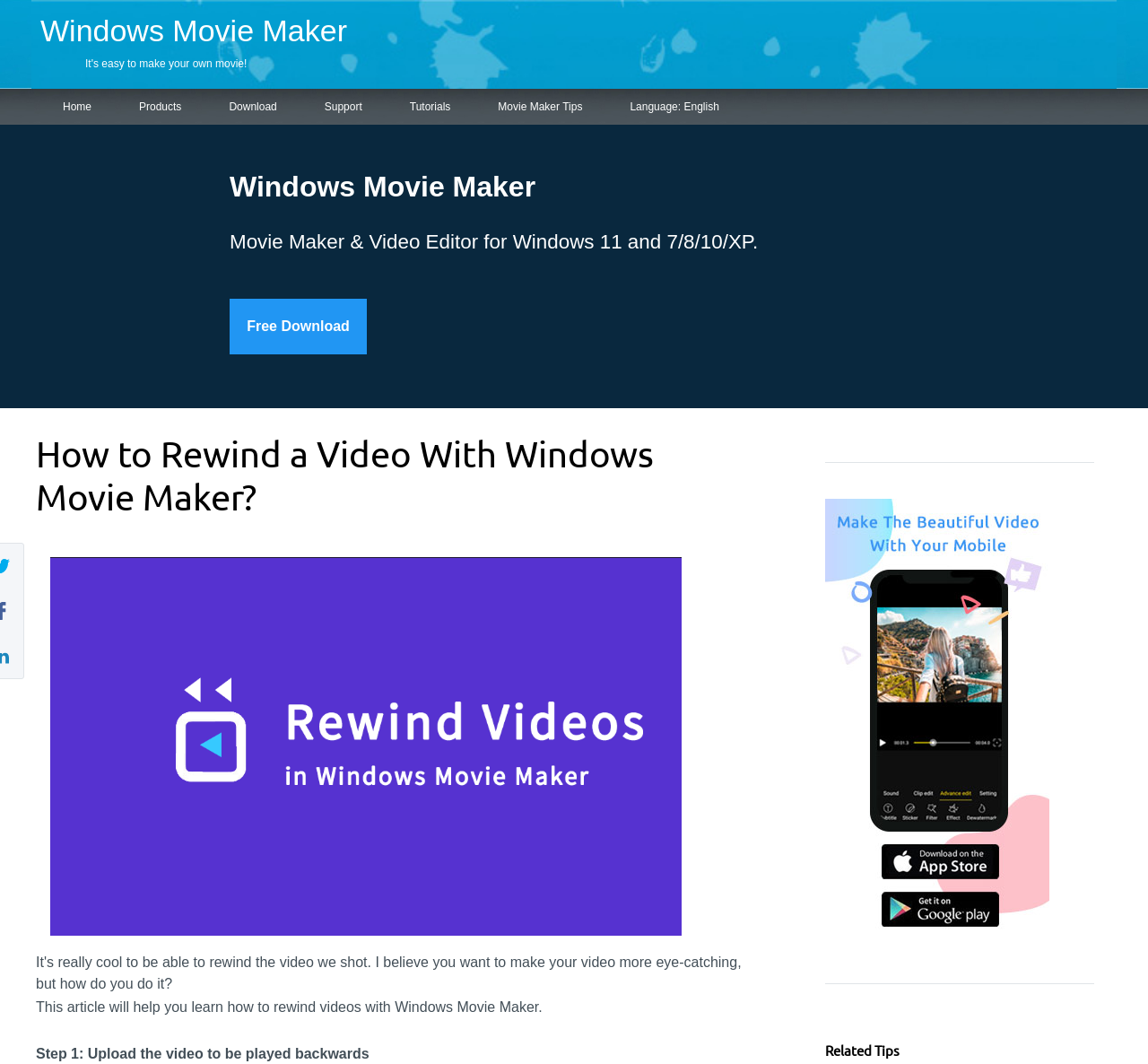What is the name of the software being discussed?
Relying on the image, give a concise answer in one word or a brief phrase.

Windows Movie Maker